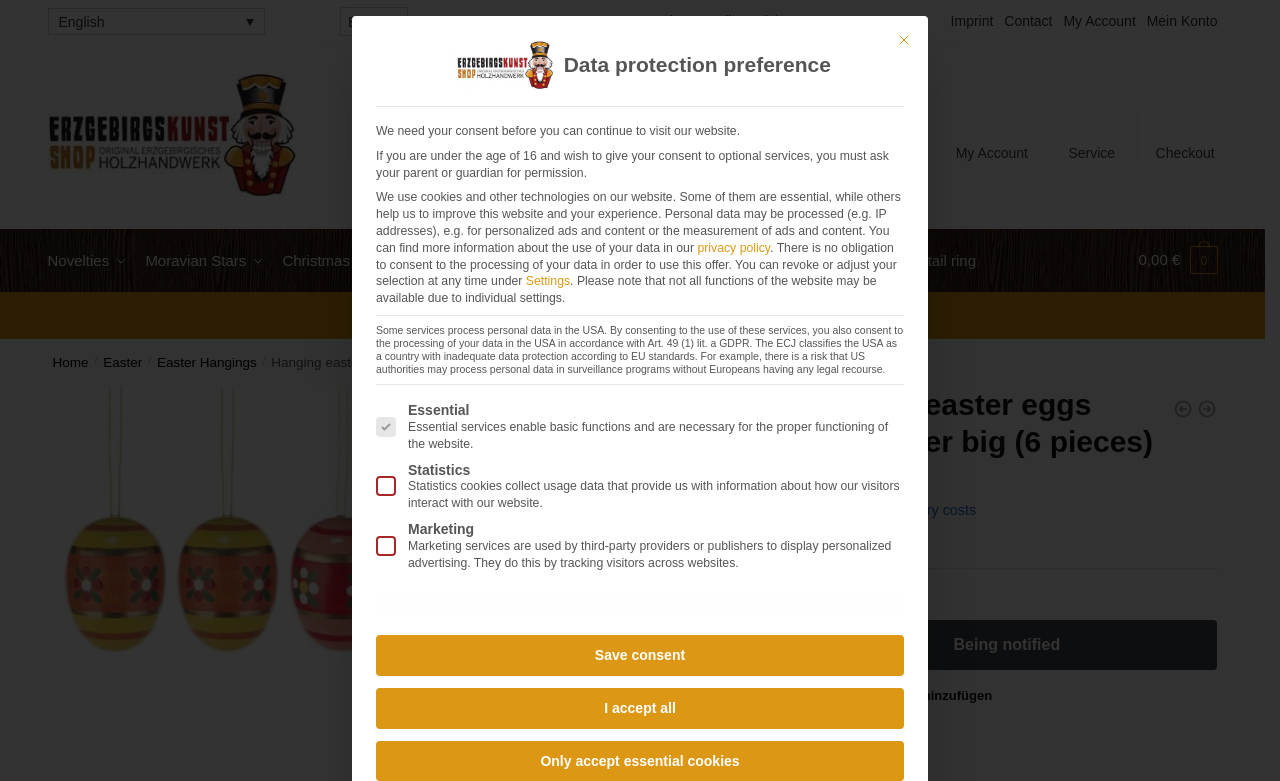Find the bounding box coordinates for the area you need to click to carry out the instruction: "View hanging Easter eggs with flowers". The coordinates should be four float numbers between 0 and 1, indicated as [left, top, right, bottom].

[0.936, 0.508, 0.951, 0.534]